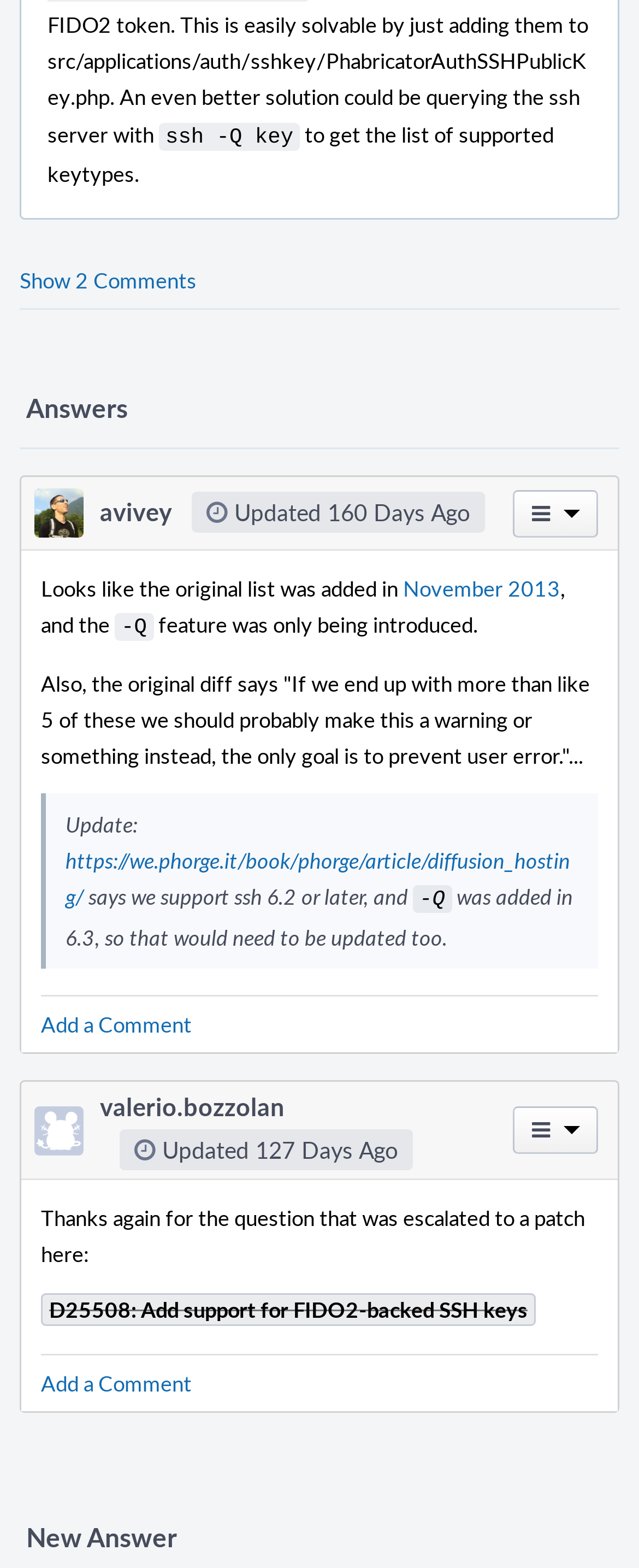How many answers are there?
Using the image, respond with a single word or phrase.

2